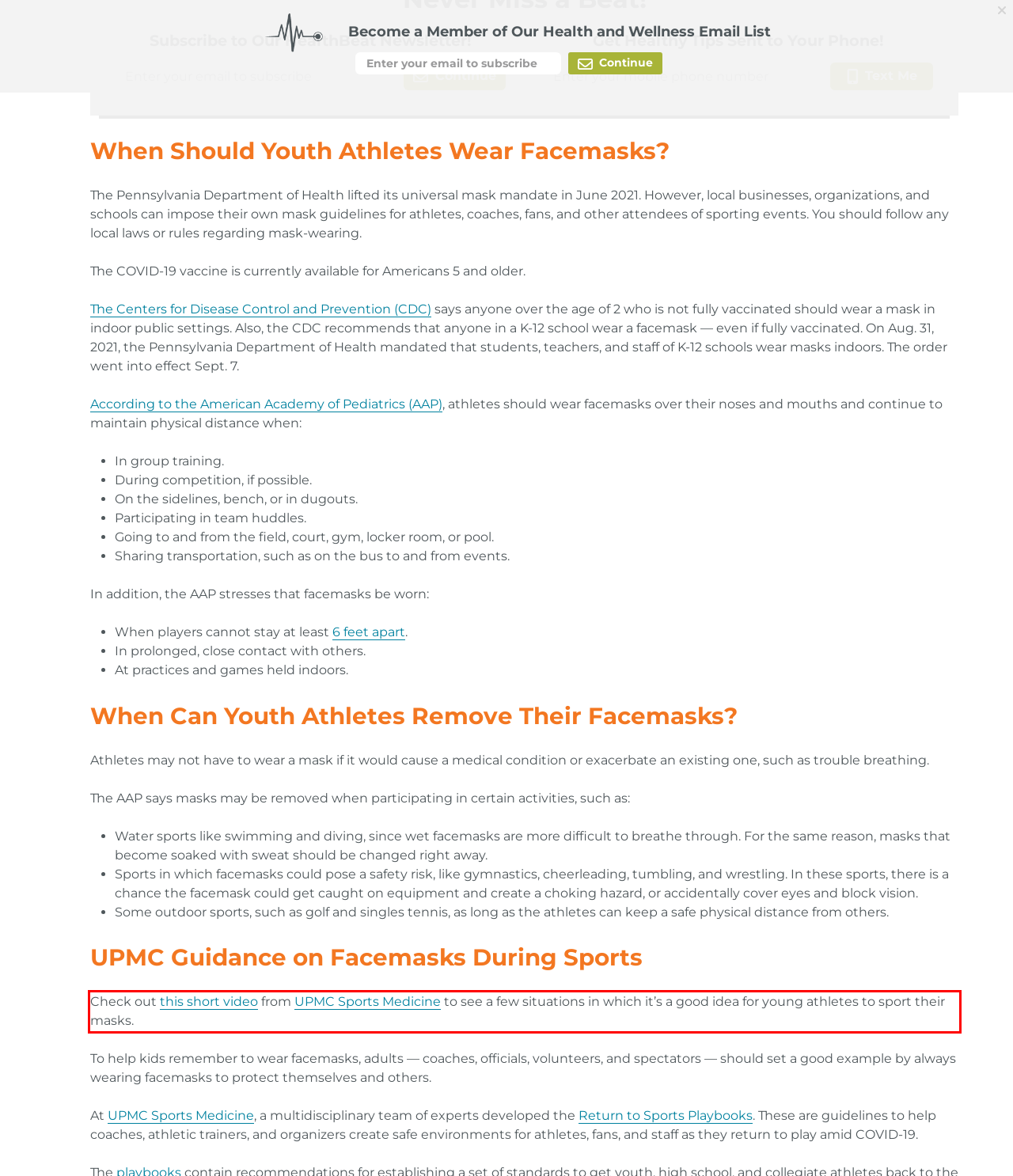Within the provided webpage screenshot, find the red rectangle bounding box and perform OCR to obtain the text content.

Check out this short video from UPMC Sports Medicine to see a few situations in which it’s a good idea for young athletes to sport their masks.